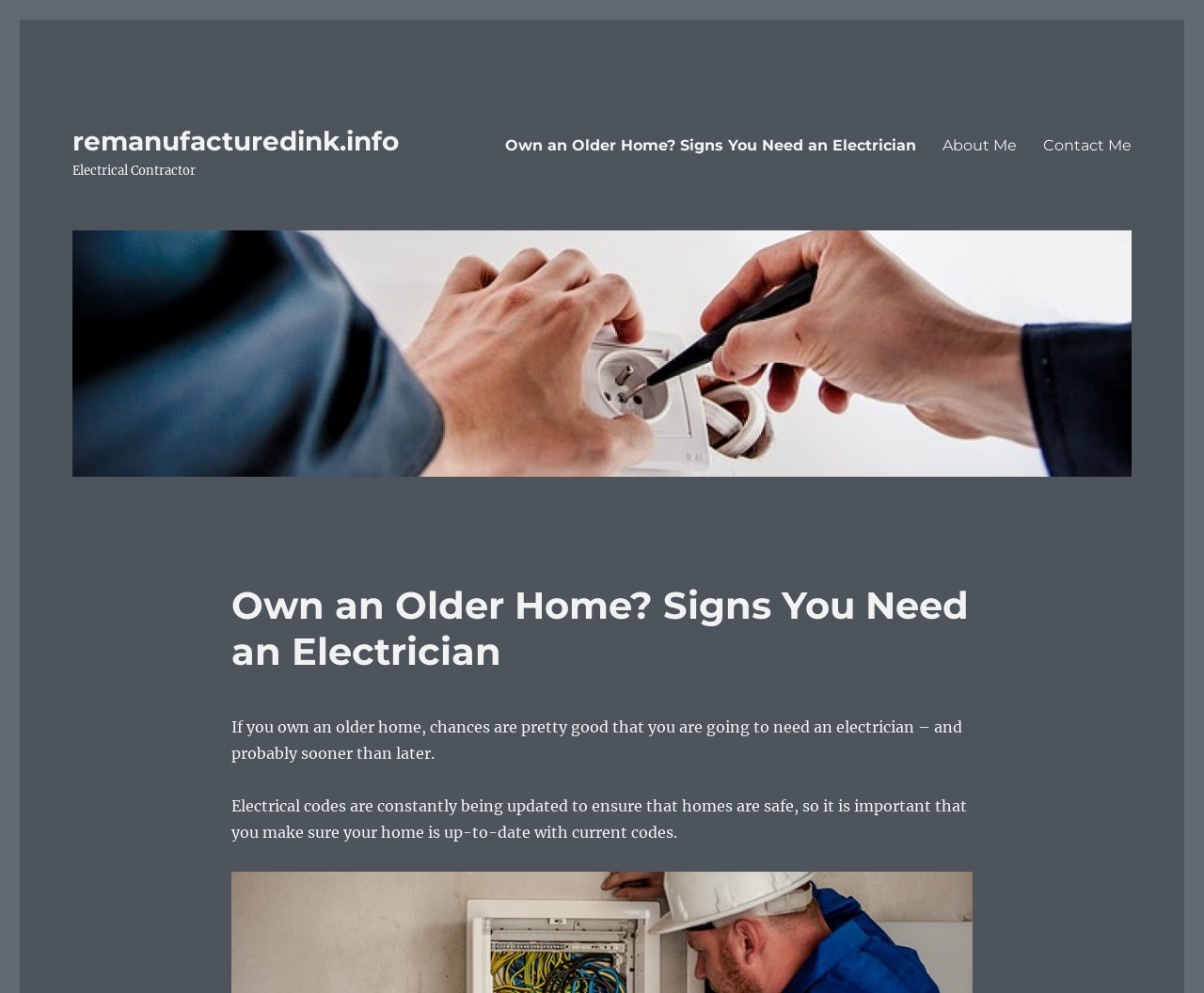Please extract the title of the webpage.

Own an Older Home? Signs You Need an Electrician